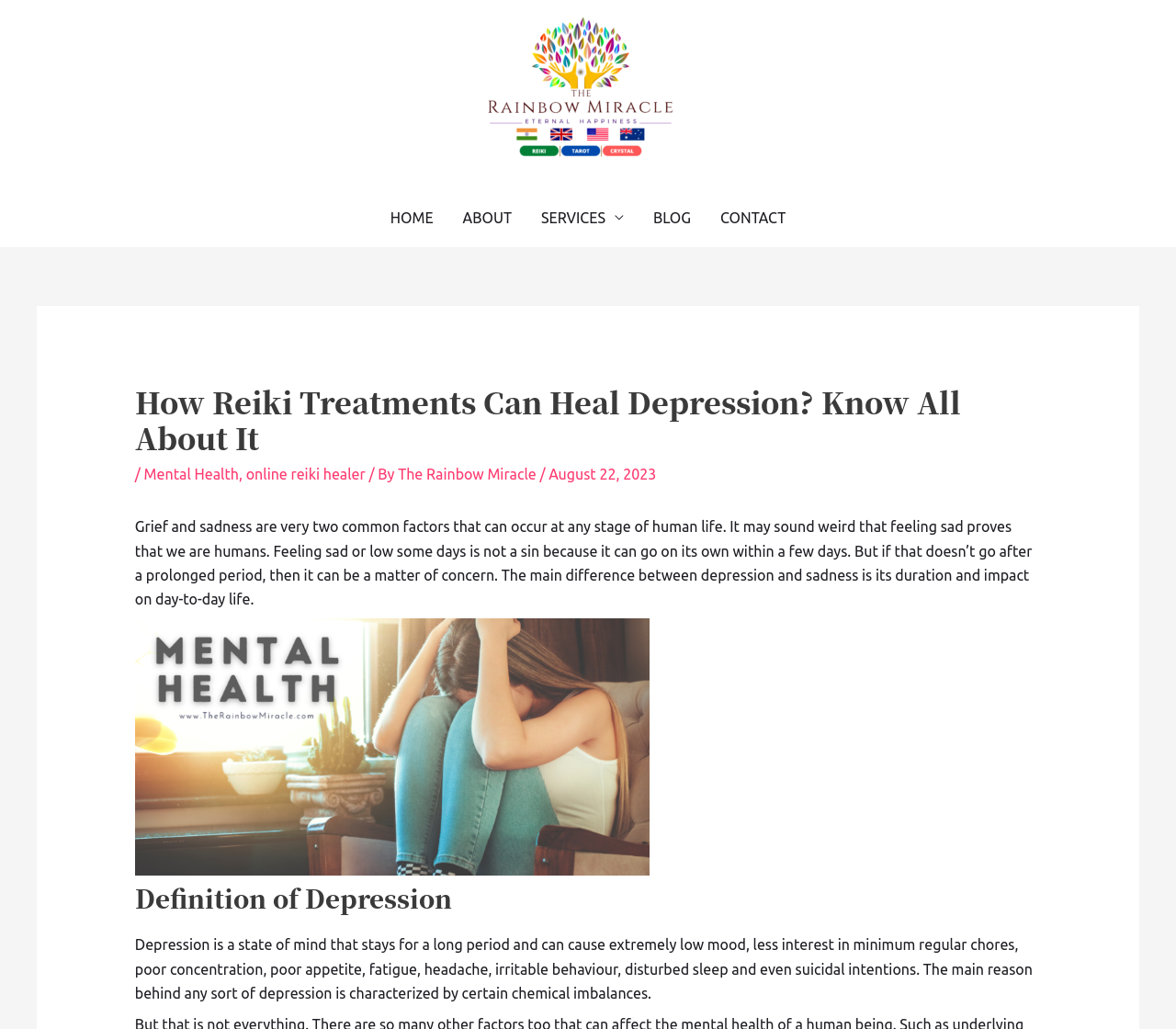Answer the following query concisely with a single word or phrase:
What is the logo of the website?

The Rainbow Miracle